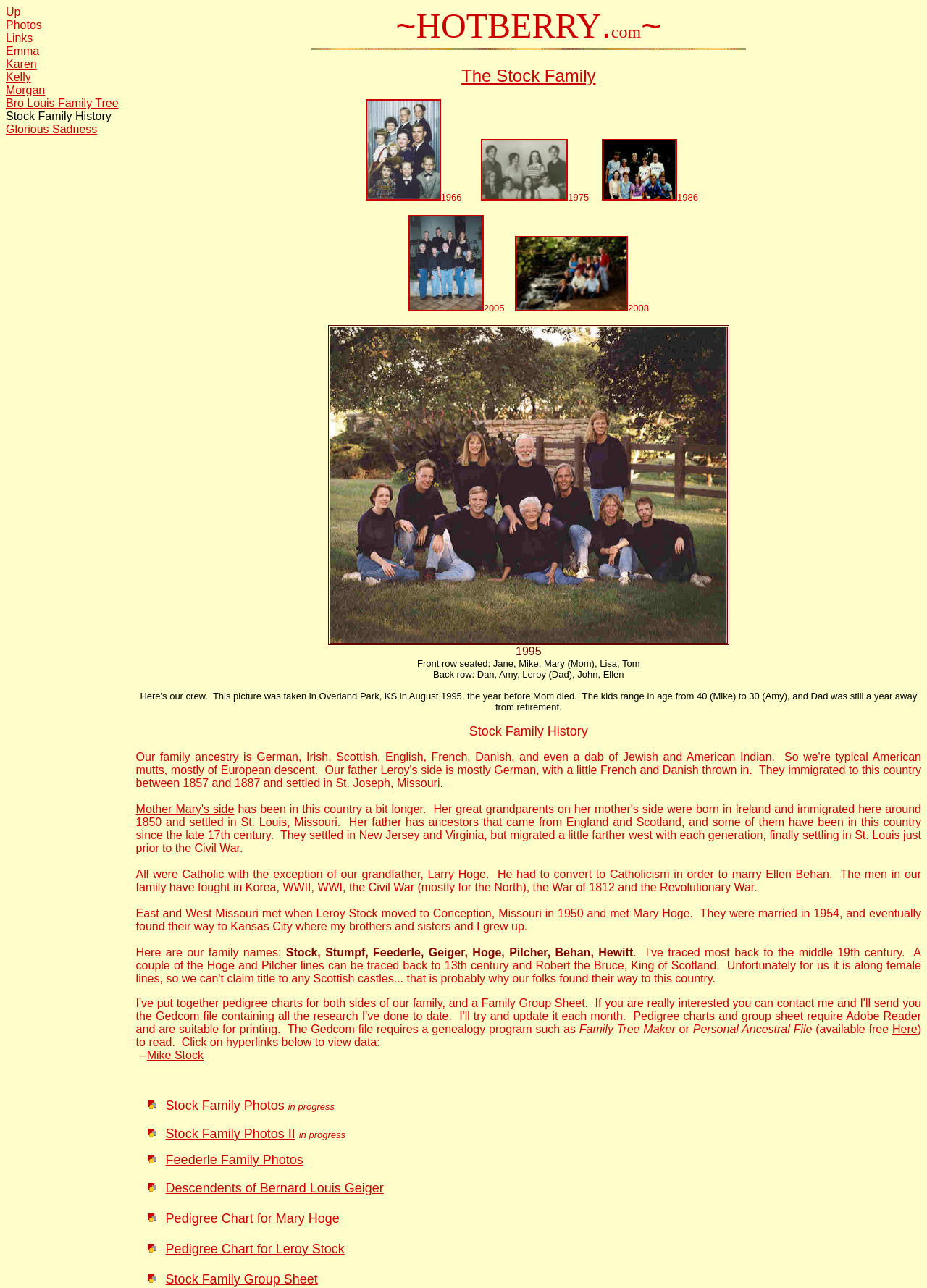Using the information in the image, could you please answer the following question in detail:
What is the name of Leroy's wife?

According to the text, 'East and West Missouri met when Leroy Stock moved to Conception, Missouri in 1950 and met Mary Hoge. They were married in 1954...' which indicates that Mary Hoge is Leroy's wife.